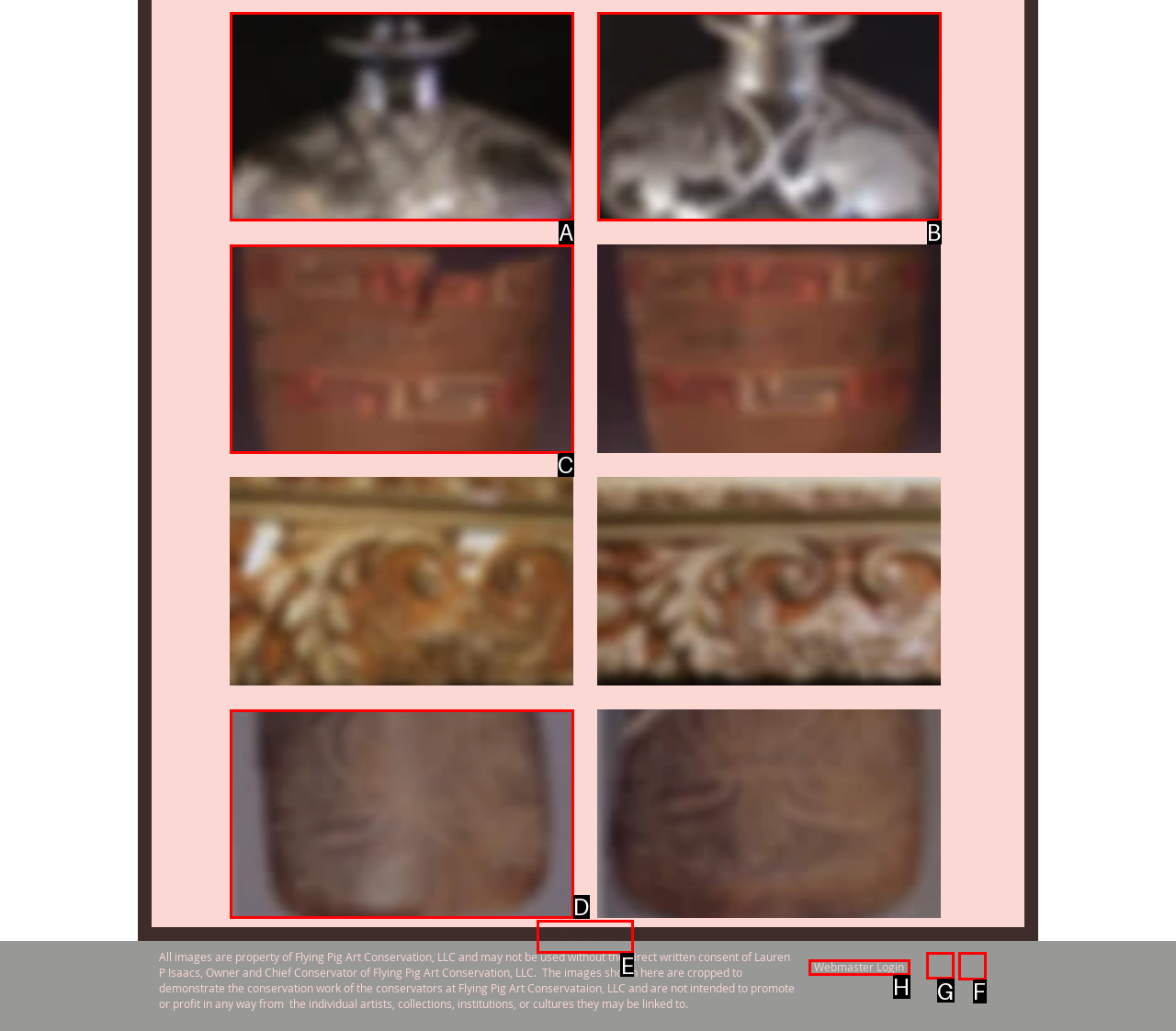Select the proper UI element to click in order to perform the following task: Visit Facebook page. Indicate your choice with the letter of the appropriate option.

G